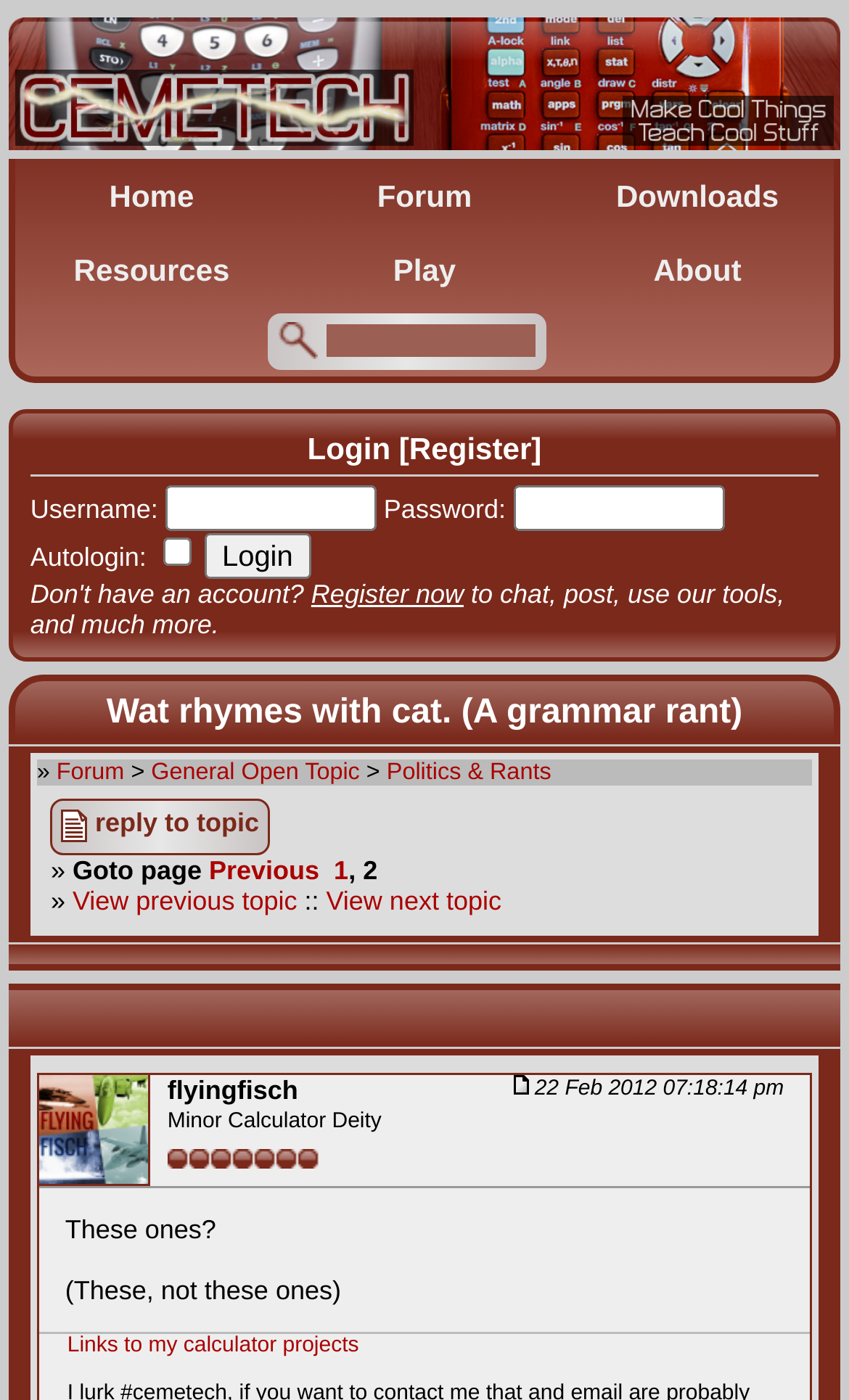What is the name of the forum section?
Based on the screenshot, answer the question with a single word or phrase.

Politics & Rants